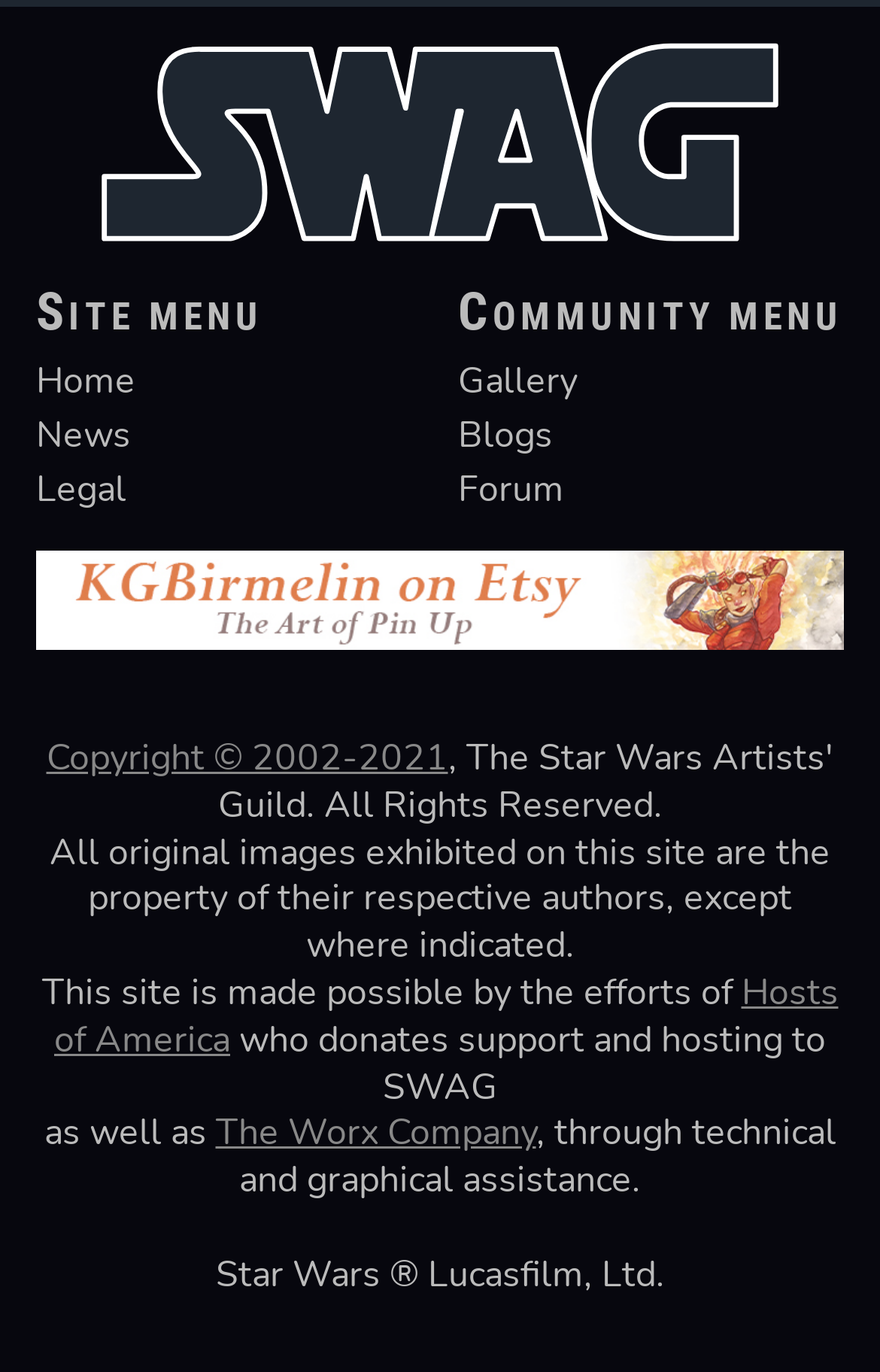What is the copyright year range?
Based on the visual, give a brief answer using one word or a short phrase.

2002-2021